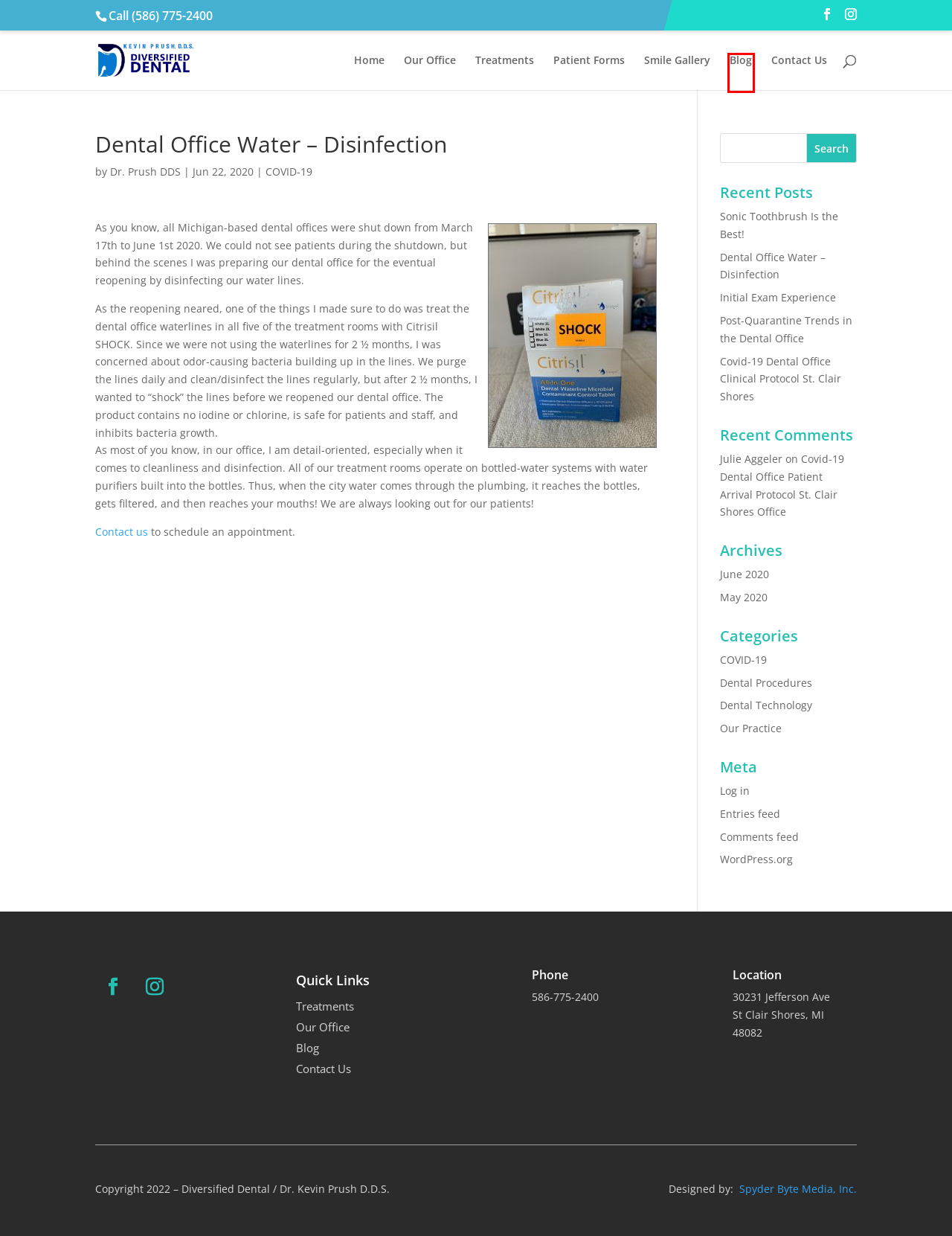With the provided screenshot showing a webpage and a red bounding box, determine which webpage description best fits the new page that appears after clicking the element inside the red box. Here are the options:
A. Blog Tool, Publishing Platform, and CMS – WordPress.org
B. Contact Us - Dentist St. Clair Shores, MI - Kevin Prush DDS - Diversified Dental
C. Patient Forms - Dentist St. Clair Shores, MI - Kevin Prush DDS - Diversified Dental
D. Home - Dentist St. Clair Shores, MI - Kevin Prush DDS - Diversified Dental
E. Comments for Dentist St. Clair Shores, MI – Kevin Prush DDS – Diversified Dental
F. Dental Technology Archives - Dentist St. Clair Shores, MI - Kevin Prush DDS - Diversified Dental
G. Our Practice Archives - Dentist St. Clair Shores, MI - Kevin Prush DDS - Diversified Dental
H. Blog - Dentist St. Clair Shores, MI - Kevin Prush DDS - Diversified Dental

H